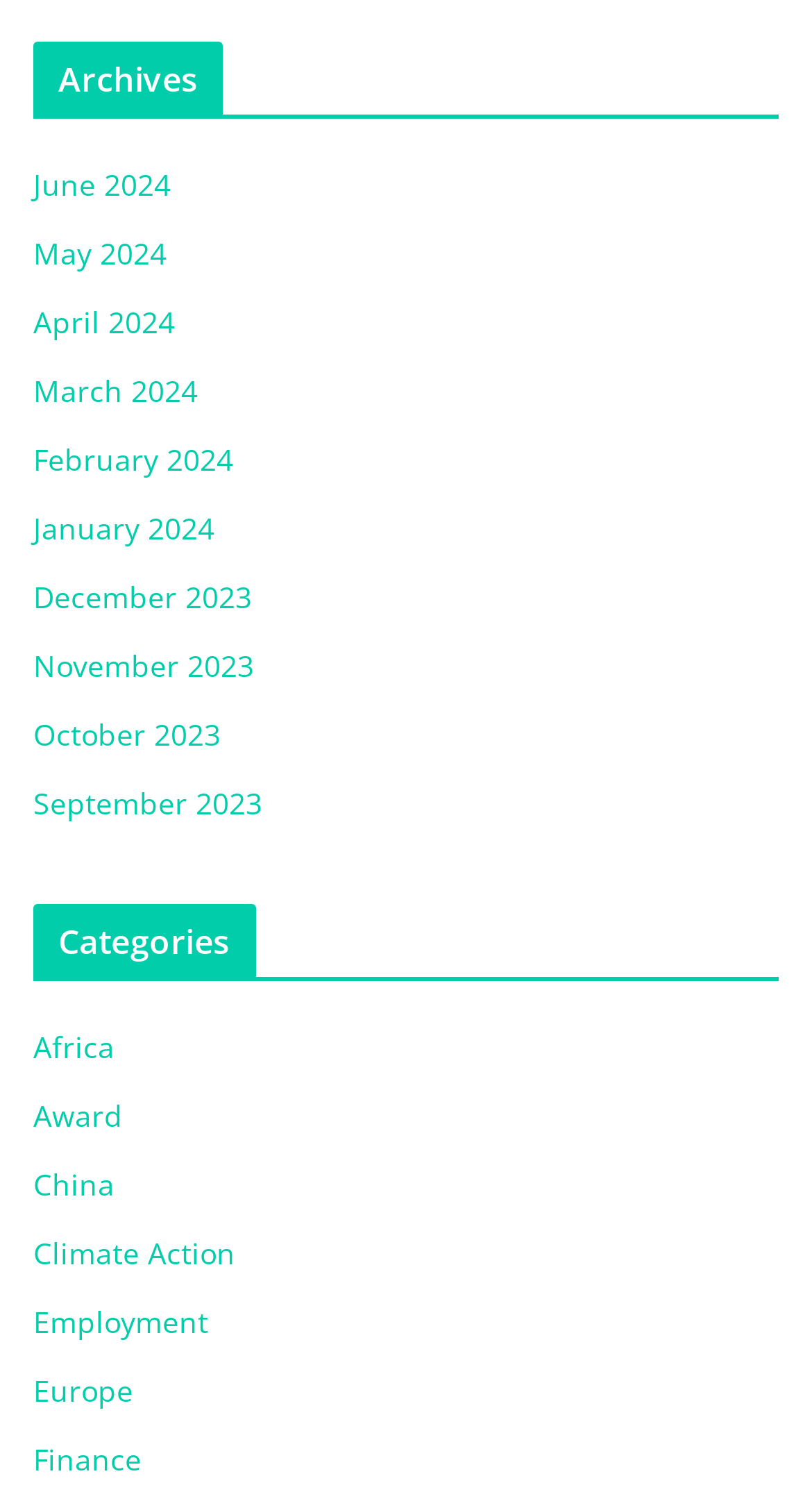Find the bounding box coordinates of the element's region that should be clicked in order to follow the given instruction: "read articles from March 2024". The coordinates should consist of four float numbers between 0 and 1, i.e., [left, top, right, bottom].

[0.041, 0.246, 0.244, 0.272]